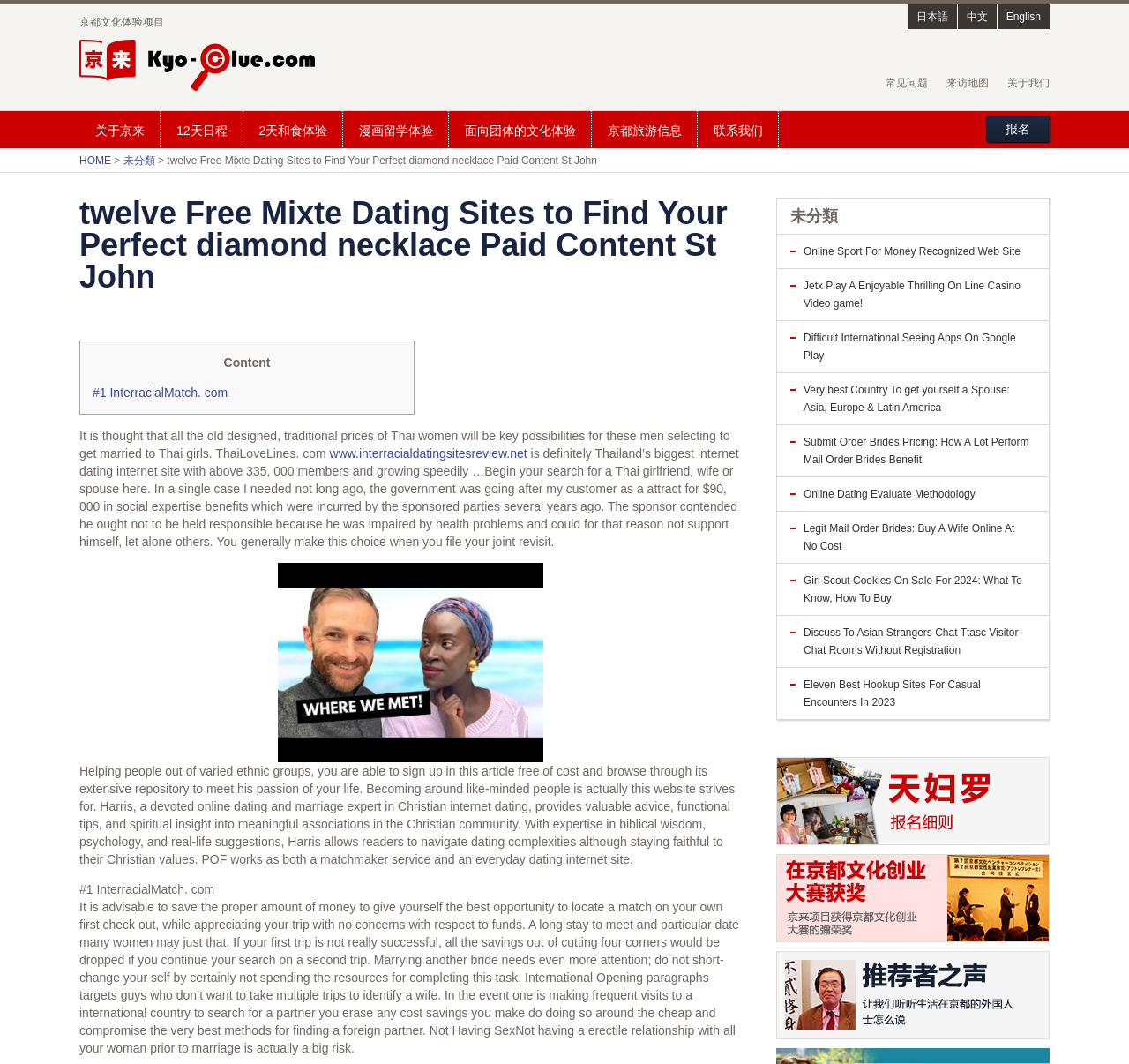Determine the bounding box coordinates of the section I need to click to execute the following instruction: "Browse the 'twelve Free Mixte Dating Sites to Find Your Perfect diamond necklace Paid Content St John' article". Provide the coordinates as four float numbers between 0 and 1, i.e., [left, top, right, bottom].

[0.07, 0.186, 0.656, 0.275]